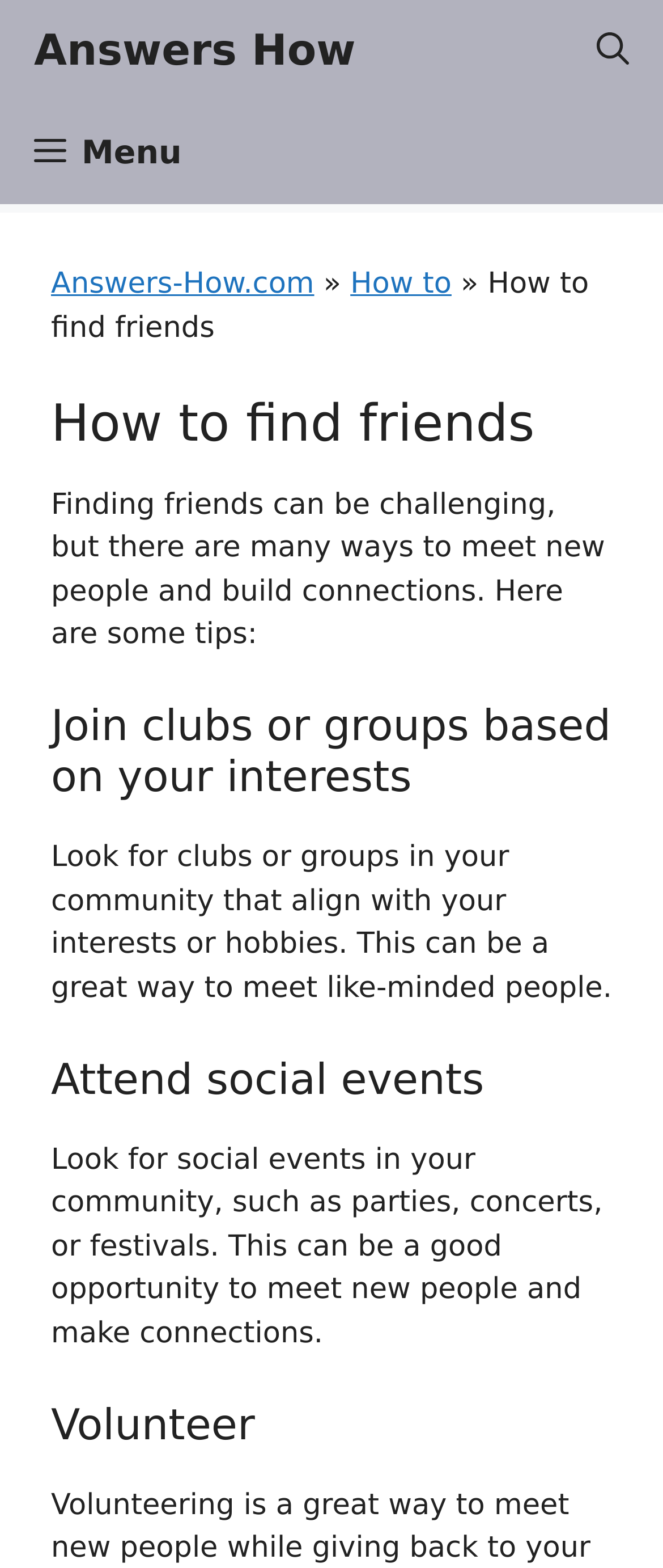What is the main topic of this webpage?
Look at the webpage screenshot and answer the question with a detailed explanation.

Based on the webpage content, the main topic is about finding friends, which is evident from the header 'How to find friends' and the subsequent sections providing tips on how to meet new people and build connections.